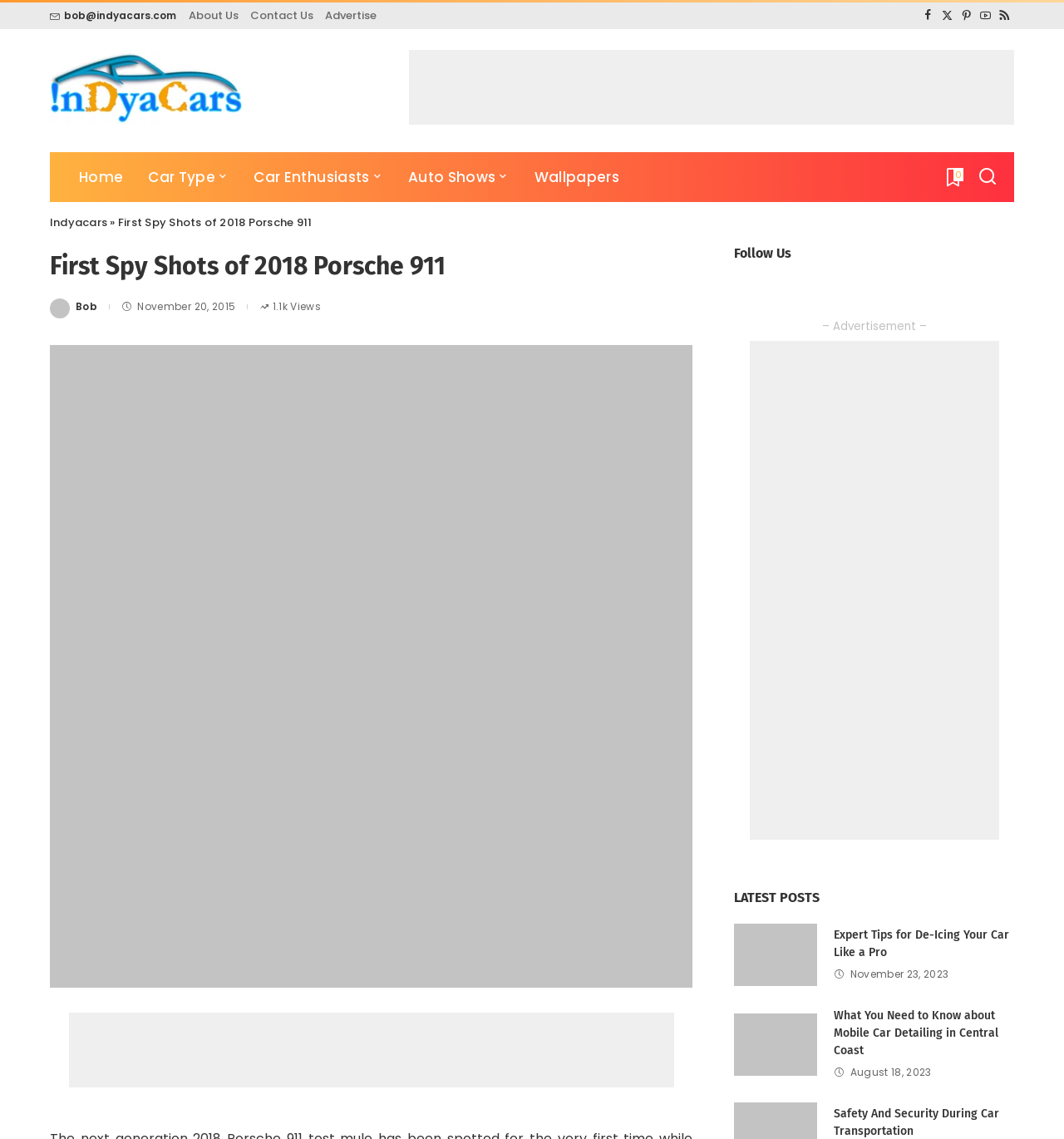What is the name of the car model being discussed?
Answer the question with a detailed and thorough explanation.

The webpage is discussing the 2018 Porsche 911, as indicated by the heading 'First Spy Shots of 2018 Porsche 911'.